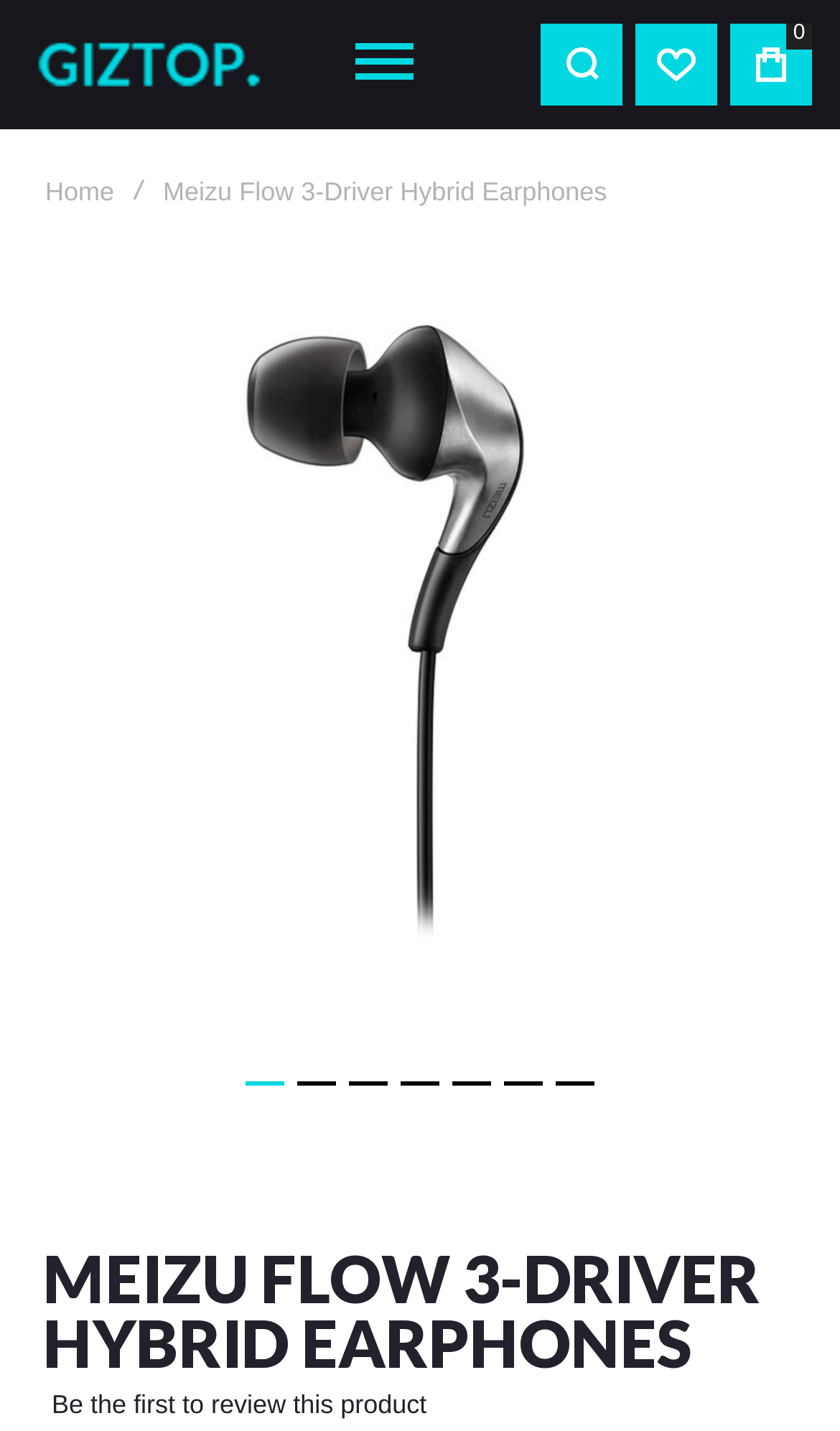Using the information in the image, could you please answer the following question in detail:
How many buttons are there for product options?

There are 7 buttons for product options, which can be found in the elements with IDs 1011 to 1017, all of which have the same text 'Meizu Flow 3-Driver Hybrid Earphones' and are located at coordinates [0.285, 0.735, 0.346, 0.78] to [0.654, 0.735, 0.715, 0.78].